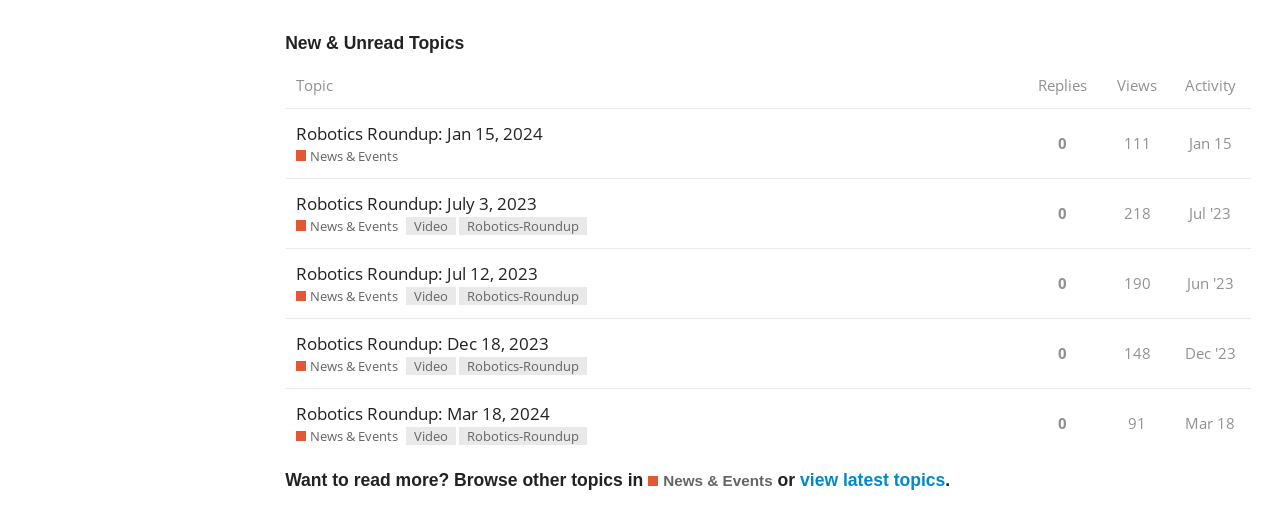What is the date of the fourth topic?
Based on the image, answer the question with as much detail as possible.

The date of the fourth topic can be found in the fourth row of the table, in the column labeled 'Activity'. The link element in this column says 'Dec '23', which is the date of the topic.